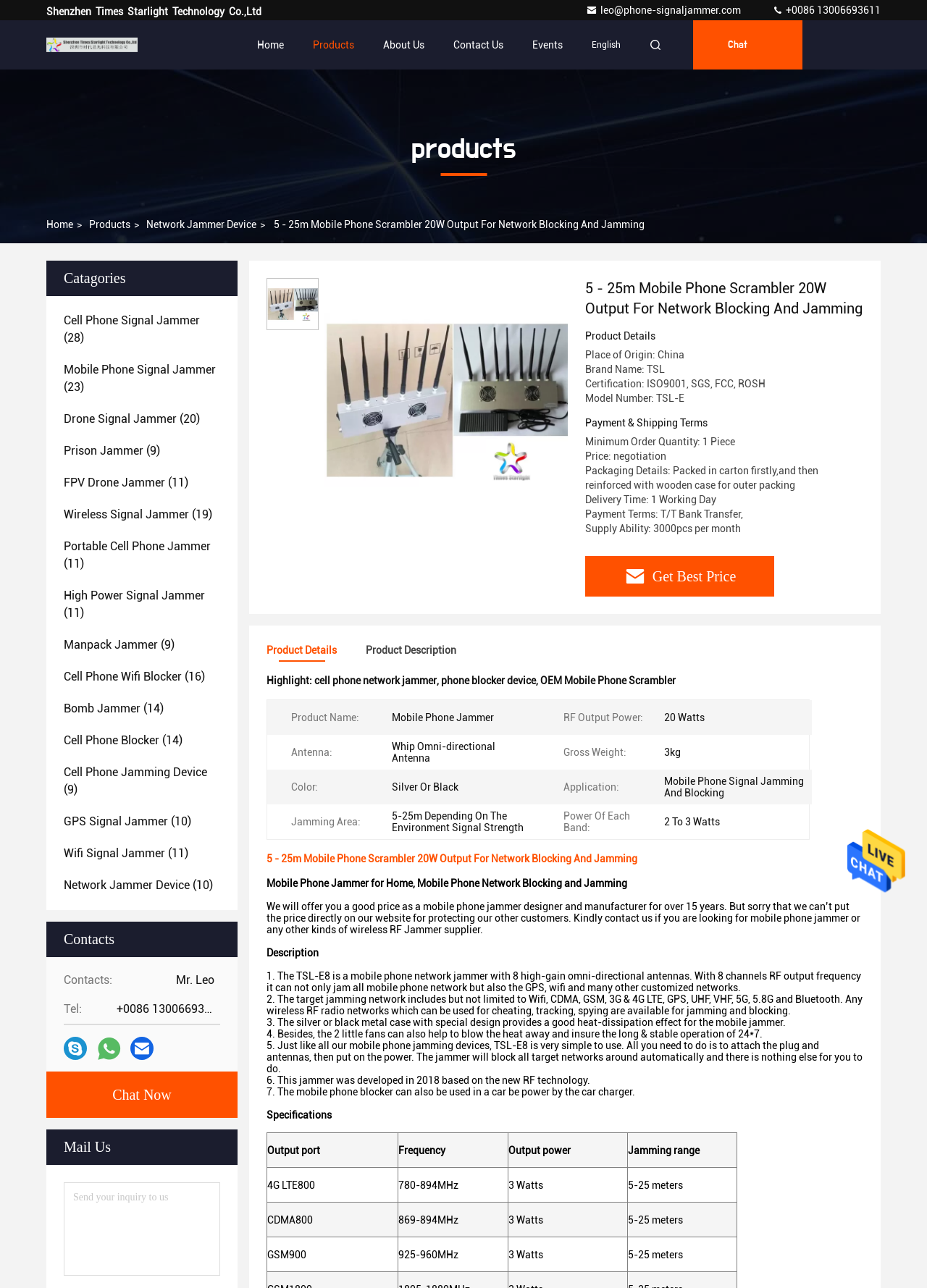Please find the bounding box coordinates of the clickable region needed to complete the following instruction: "Click Send Message". The bounding box coordinates must consist of four float numbers between 0 and 1, i.e., [left, top, right, bottom].

[0.914, 0.691, 0.977, 0.7]